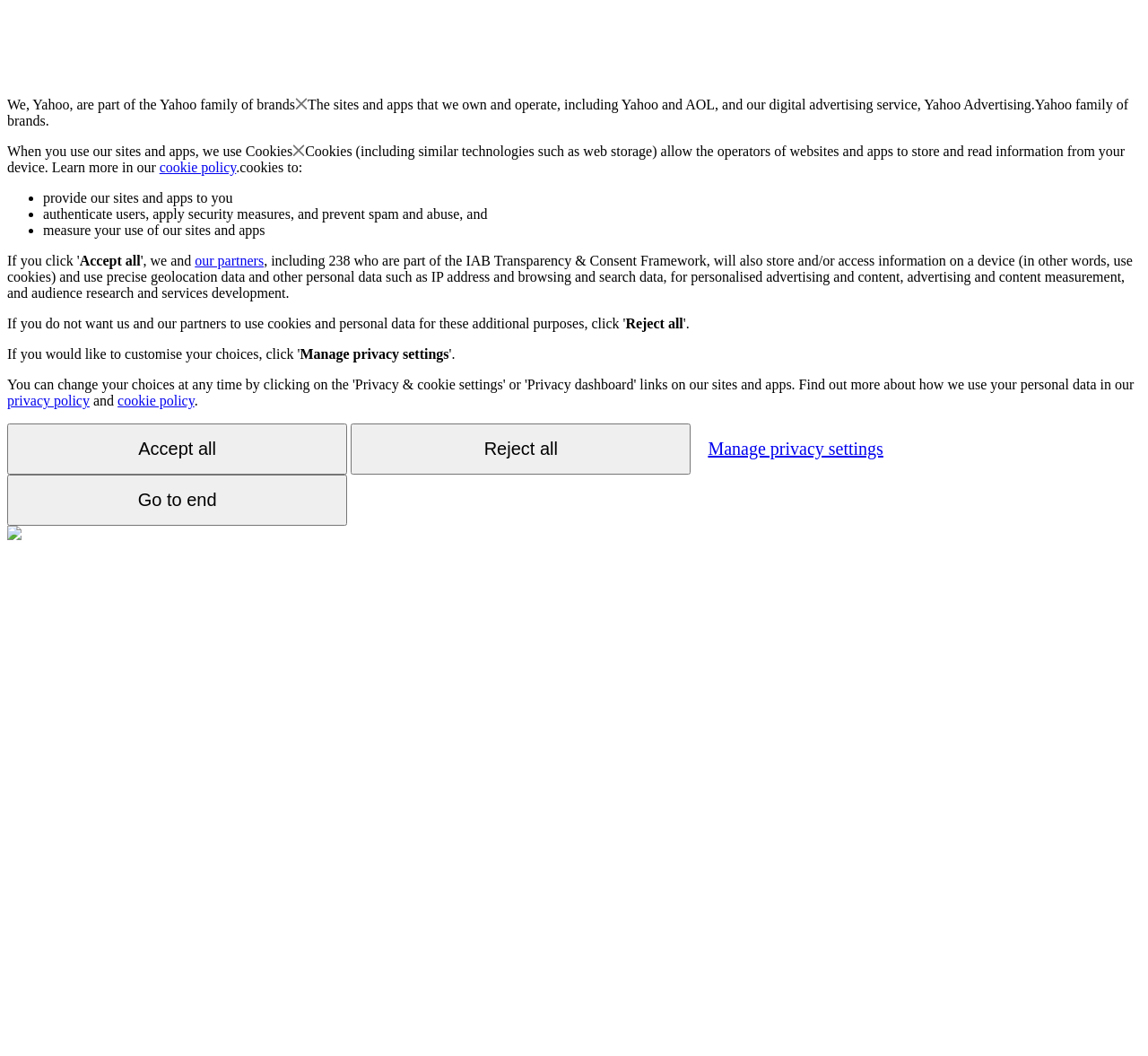Please identify the bounding box coordinates for the region that you need to click to follow this instruction: "Click the 'Reject all' button".

[0.545, 0.299, 0.595, 0.314]